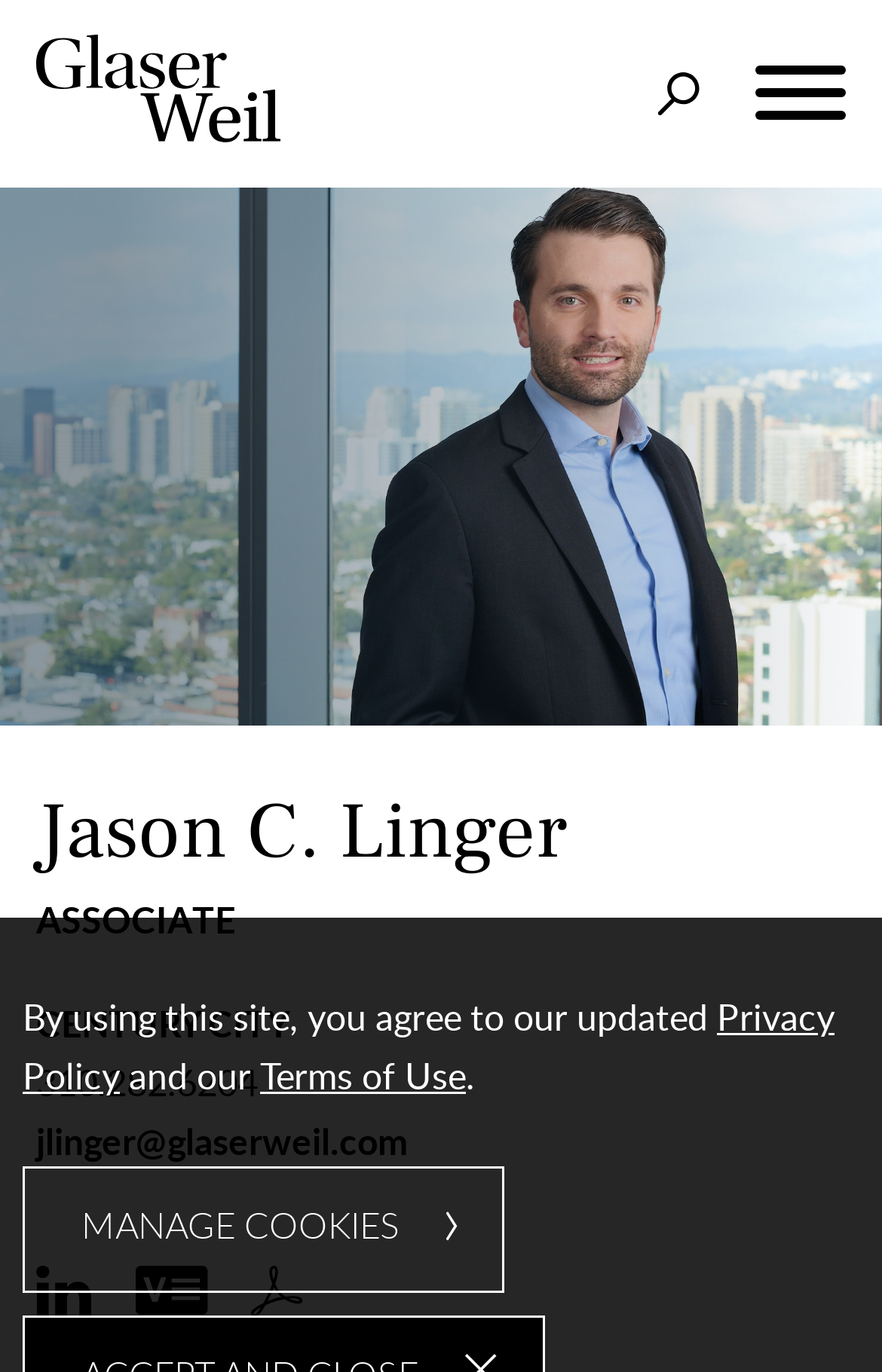Using the given description, provide the bounding box coordinates formatted as (top-left x, top-left y, bottom-right x, bottom-right y), with all values being floating point numbers between 0 and 1. Description: Century City

[0.041, 0.735, 0.328, 0.762]